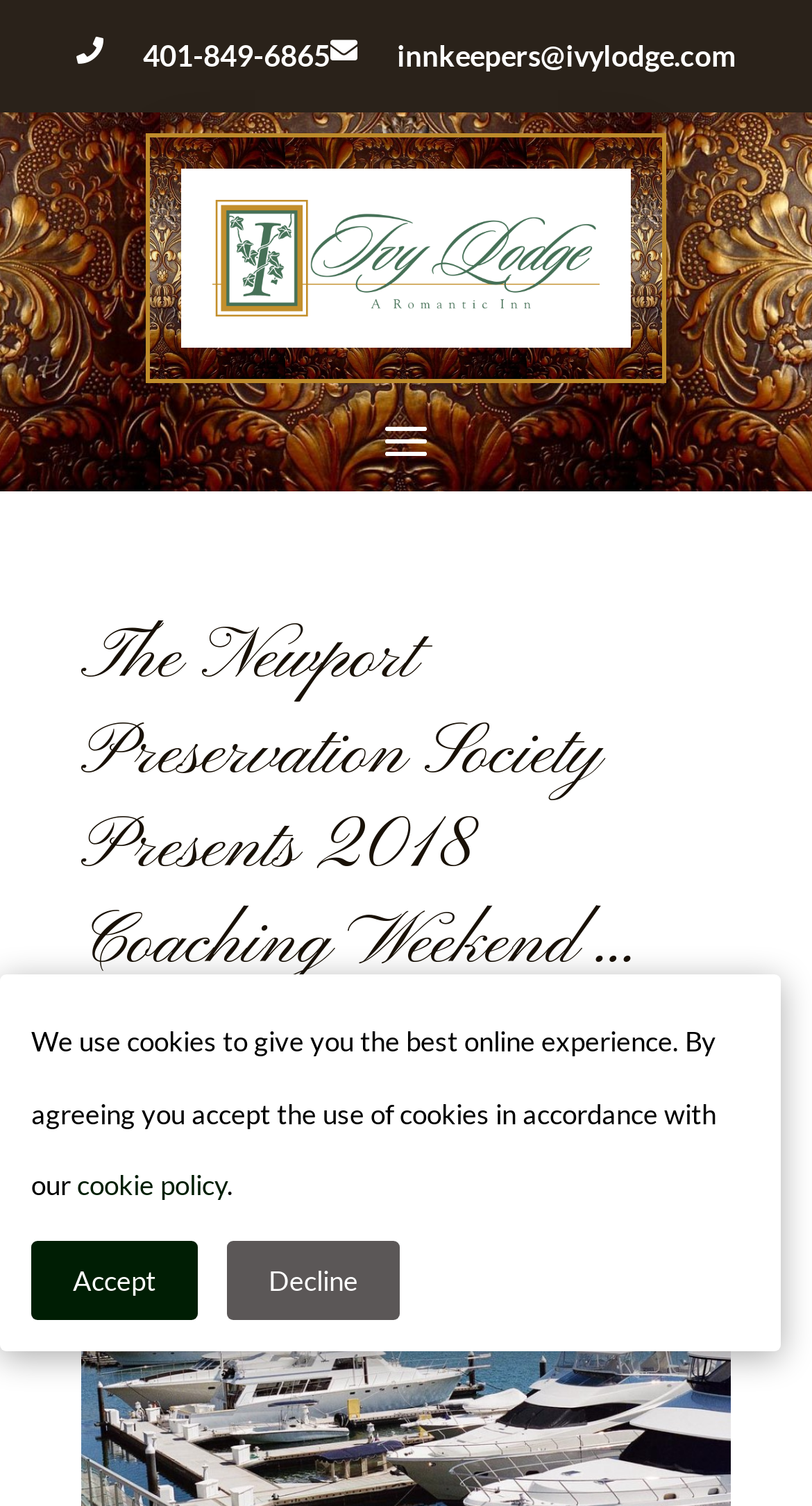How many layout tables are on the webpage?
Give a single word or phrase as your answer by examining the image.

2